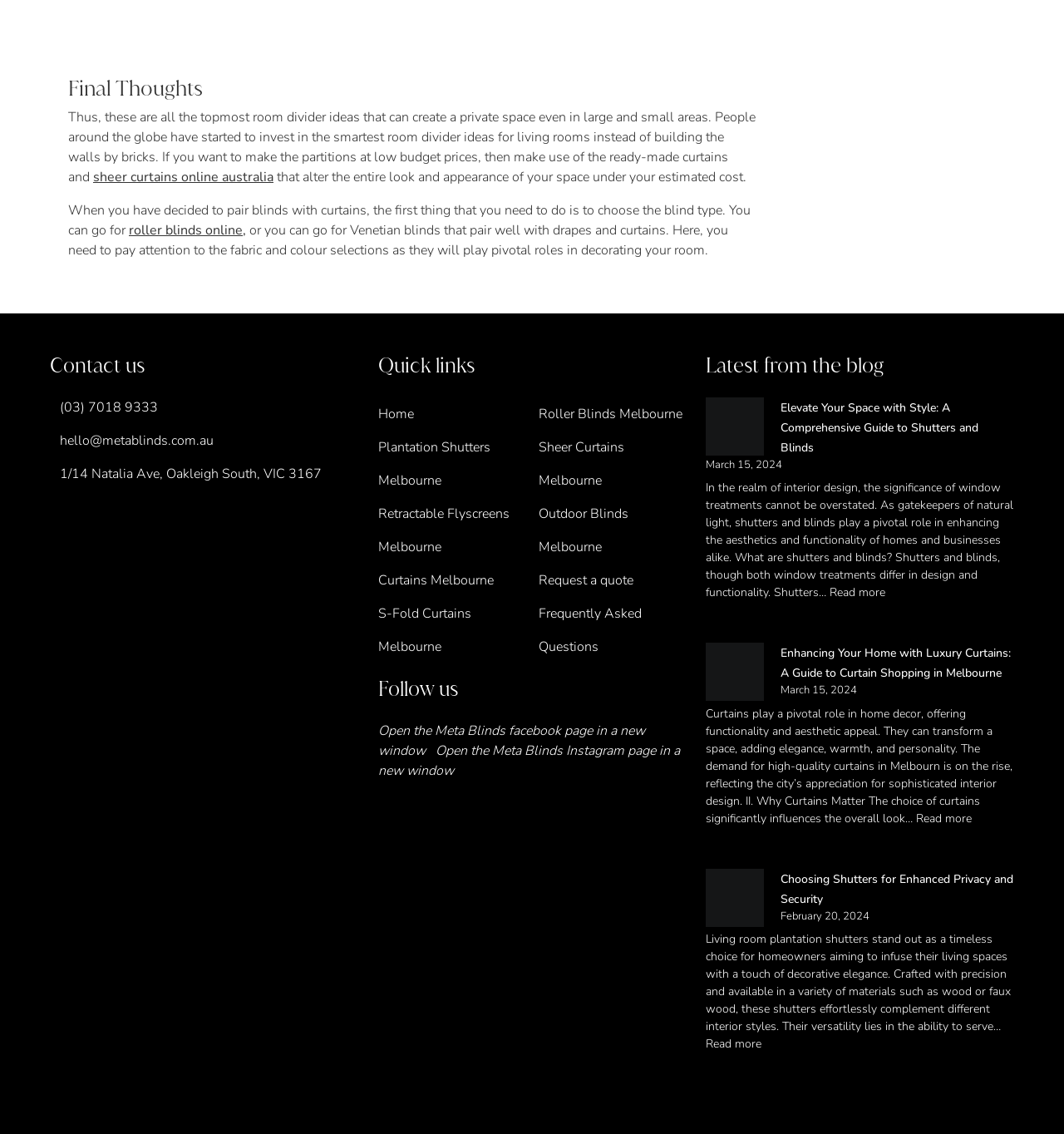Provide the bounding box coordinates of the section that needs to be clicked to accomplish the following instruction: "Click on 'Call for a free quote'."

[0.047, 0.351, 0.148, 0.367]